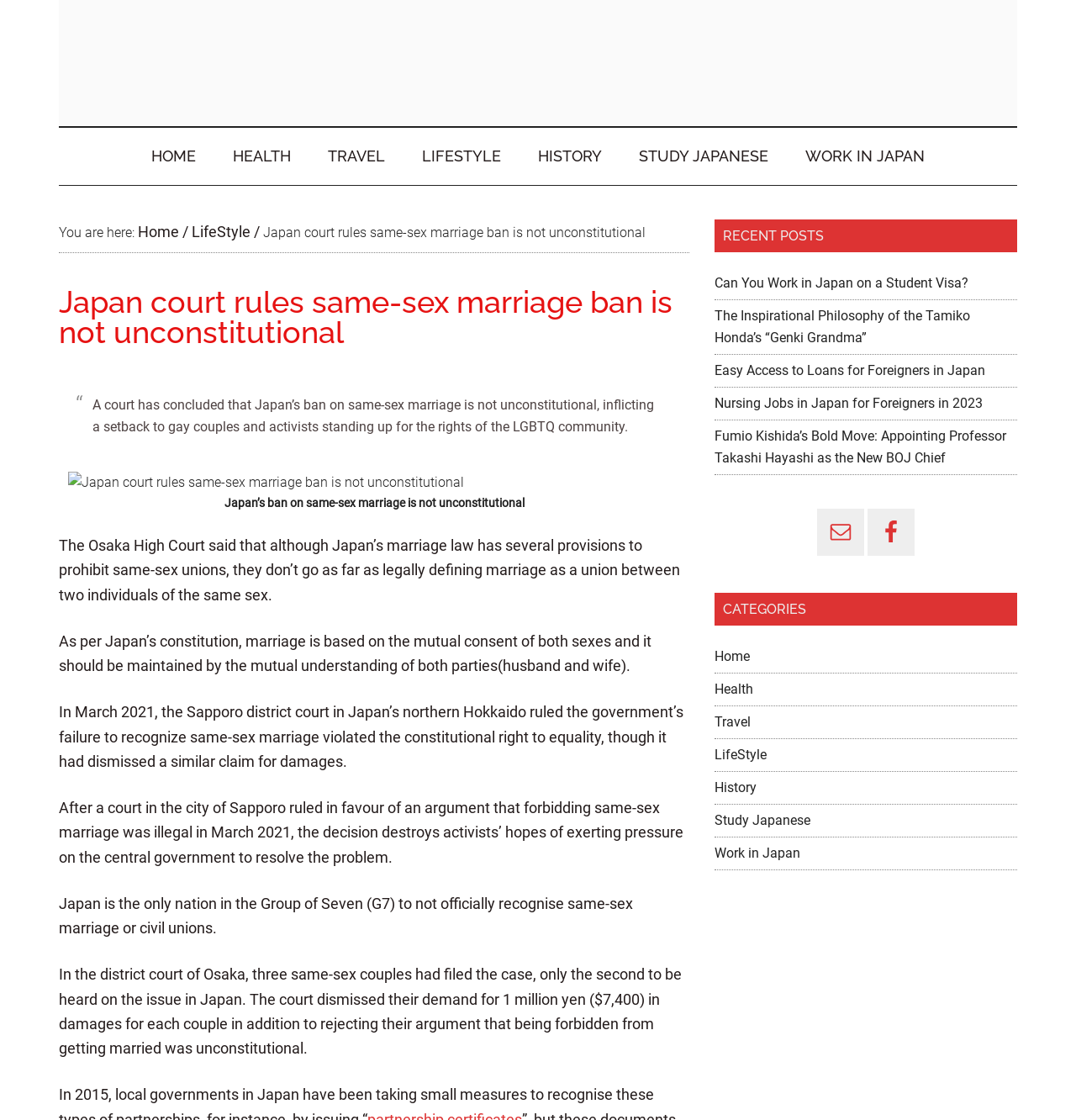Find the bounding box coordinates of the clickable region needed to perform the following instruction: "Read the article 'Japan court rules same-sex marriage ban is not unconstitutional'". The coordinates should be provided as four float numbers between 0 and 1, i.e., [left, top, right, bottom].

[0.055, 0.256, 0.641, 0.31]